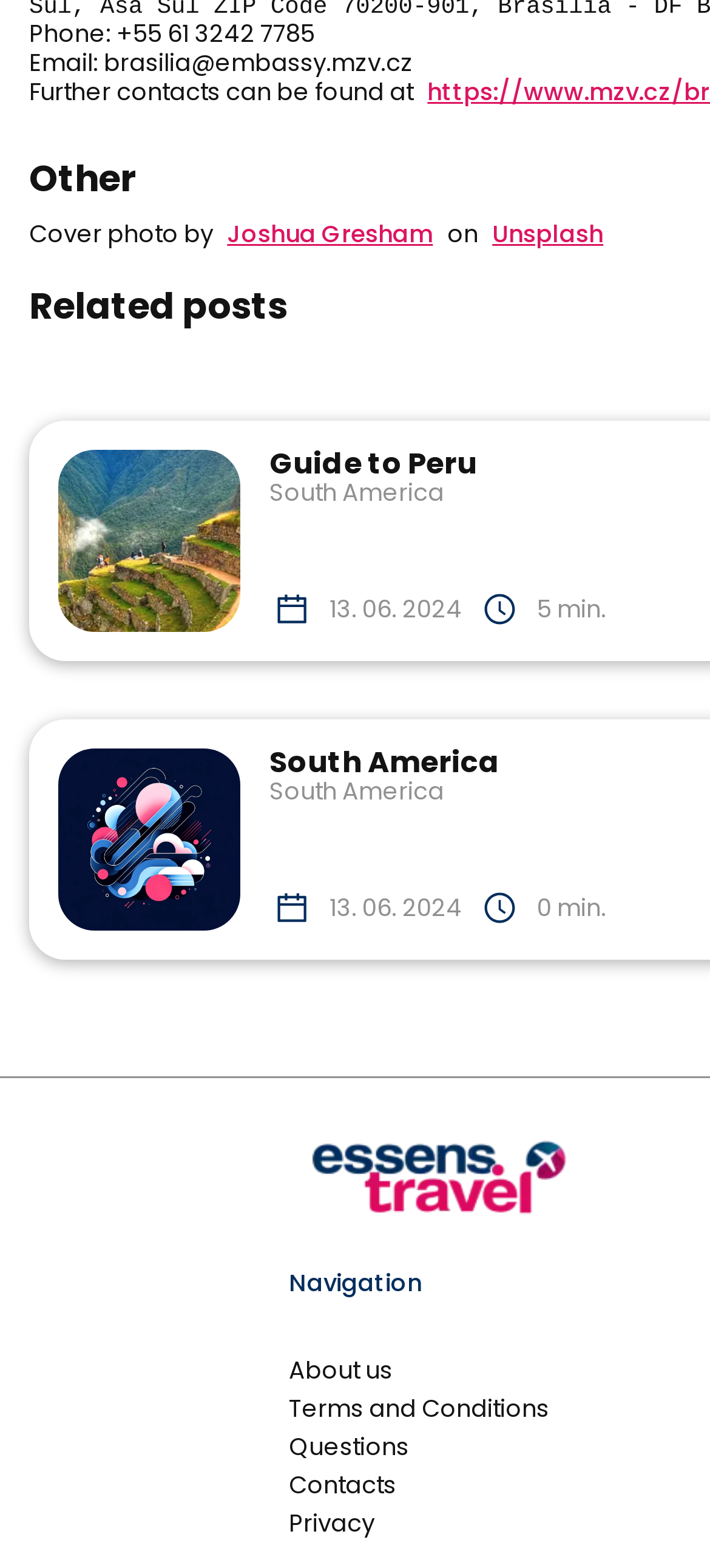Using the information in the image, could you please answer the following question in detail:
How many guides are displayed on the webpage?

There are two guides displayed on the webpage, namely 'Guide to Peru' and 'South America', each with multiple images and text descriptions.